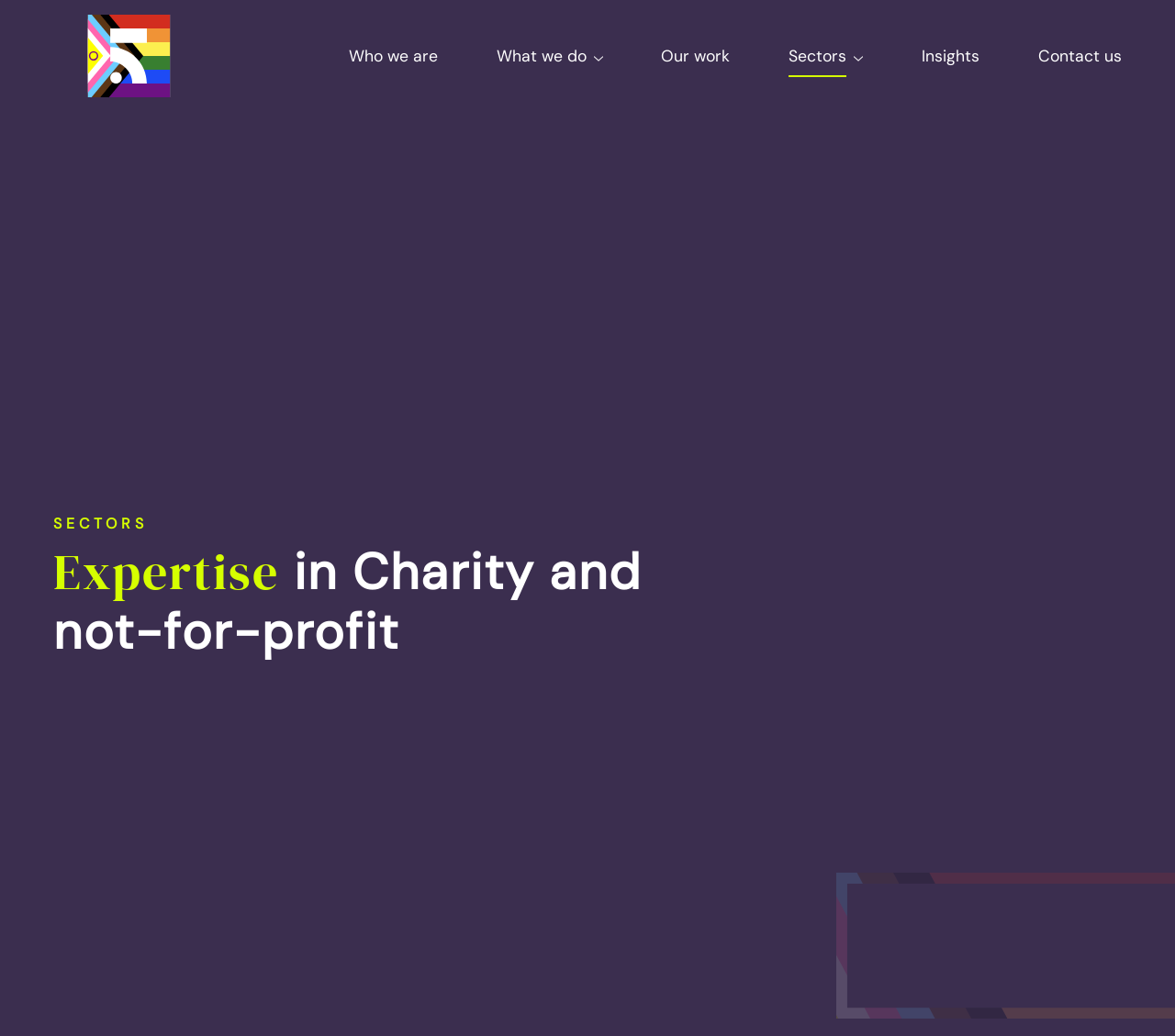Based on the element description "Sectors", predict the bounding box coordinates of the UI element.

[0.671, 0.044, 0.721, 0.064]